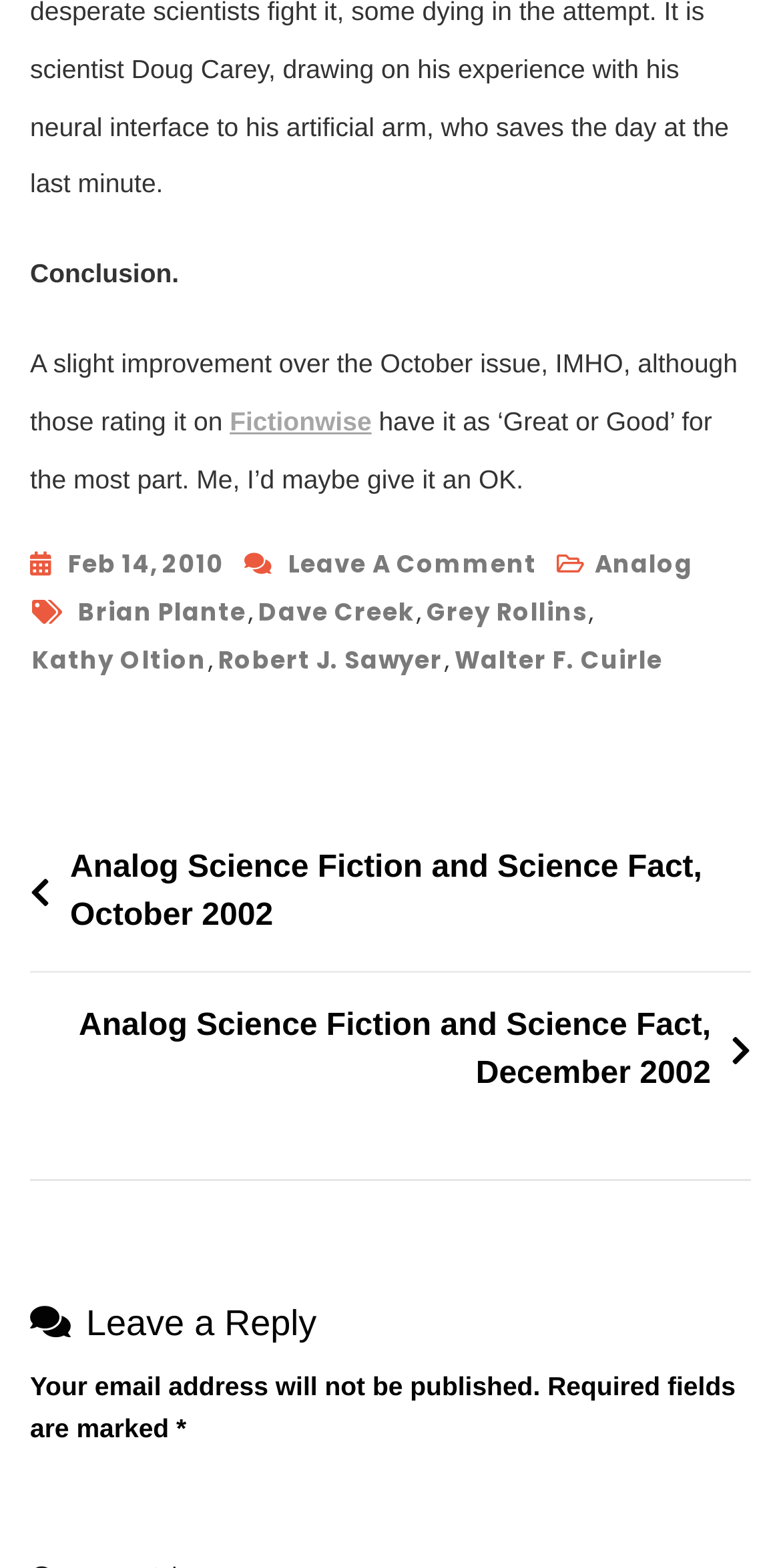Use one word or a short phrase to answer the question provided: 
What is the title of the current post?

Conclusion